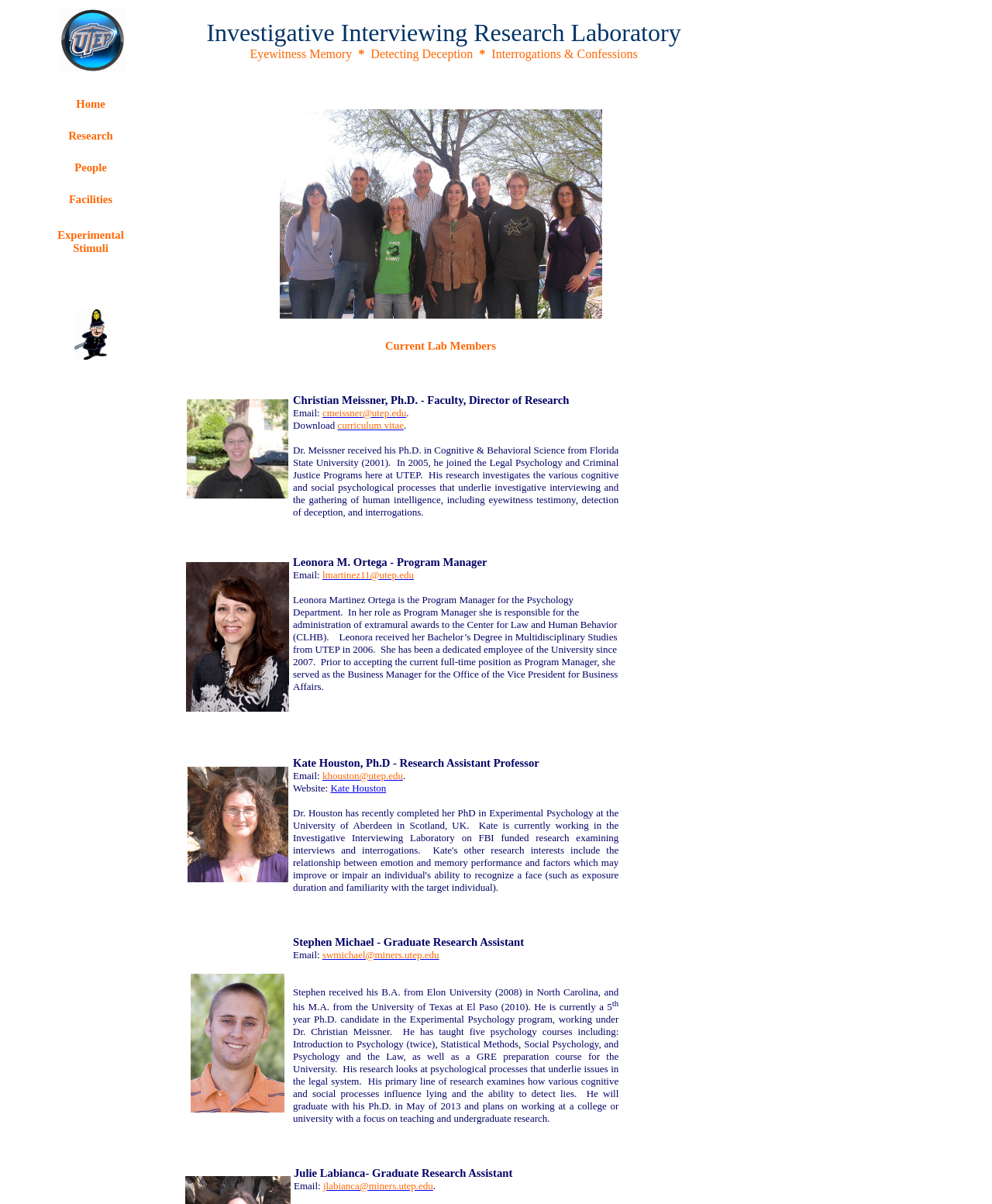Please mark the bounding box coordinates of the area that should be clicked to carry out the instruction: "Visit the home page".

[0.077, 0.081, 0.106, 0.091]